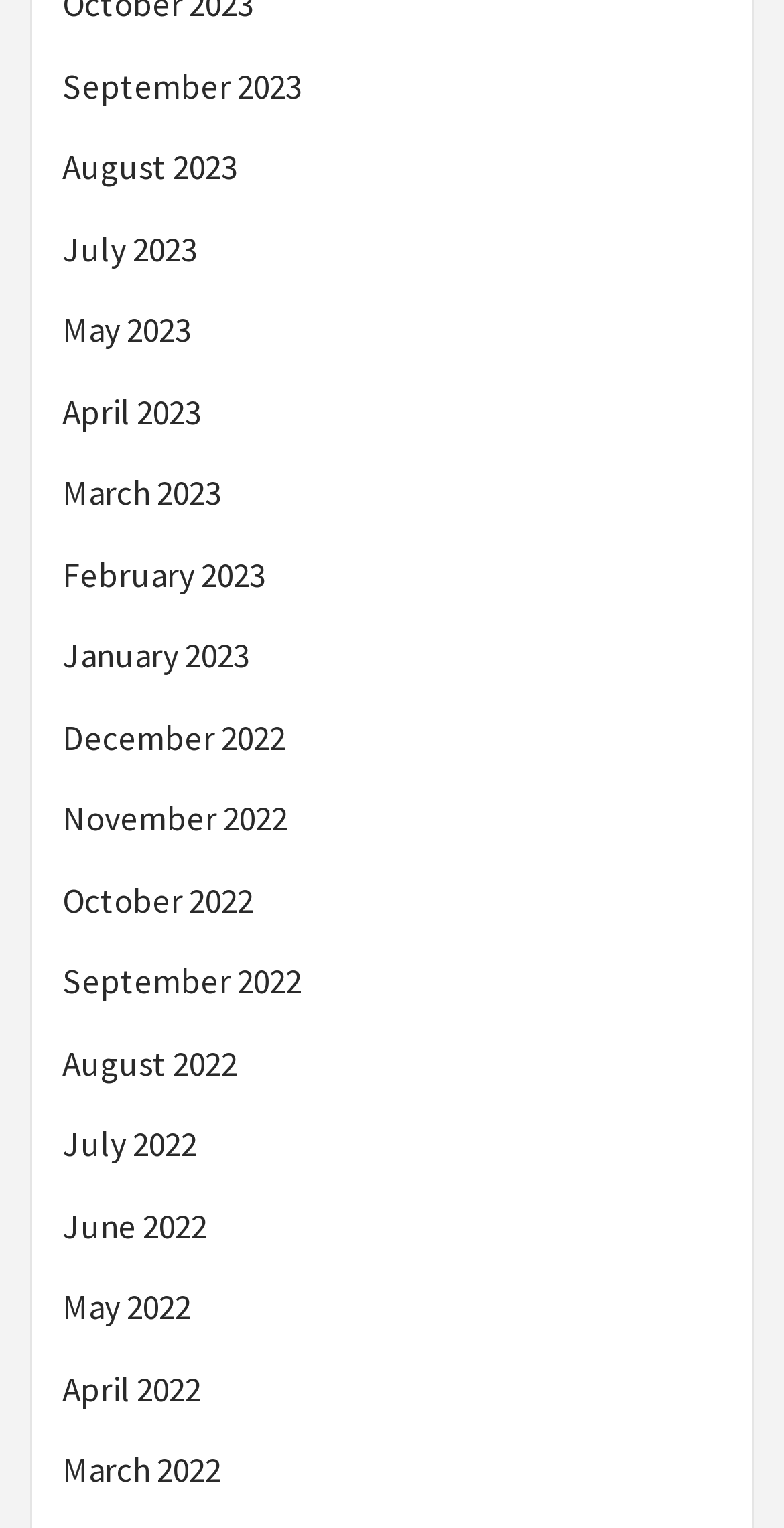Could you locate the bounding box coordinates for the section that should be clicked to accomplish this task: "View January 2023".

[0.079, 0.414, 0.921, 0.467]